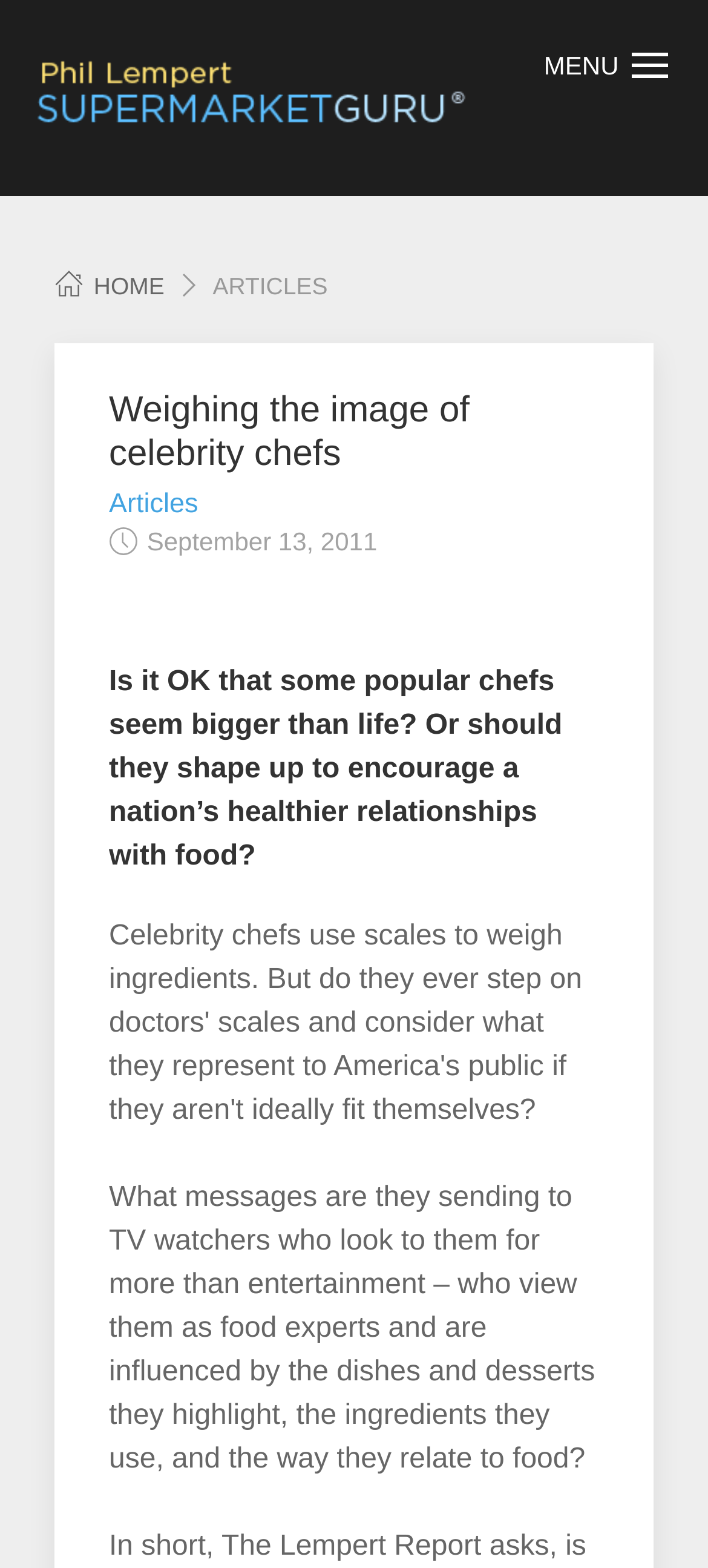Using the information in the image, give a detailed answer to the following question: What is the main concern about celebrity chefs?

The article raises concerns about the influence of celebrity chefs on people's relationships with food, suggesting that they may be promoting unhealthy habits. This is evident from the text, which asks whether celebrity chefs should 'shape up to encourage a nation's healthier relationships with food'.